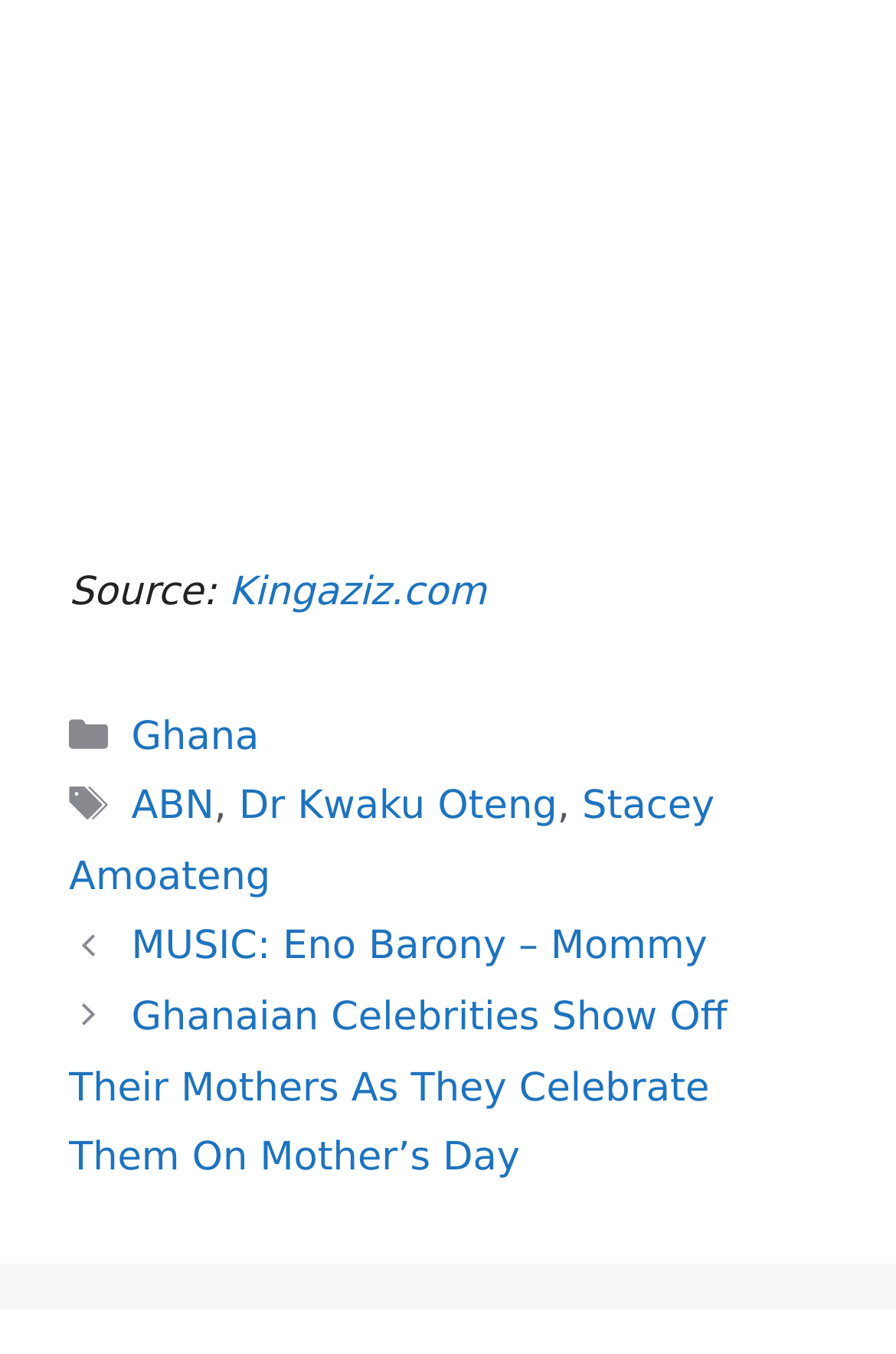How many categories are mentioned?
Please answer using one word or phrase, based on the screenshot.

One